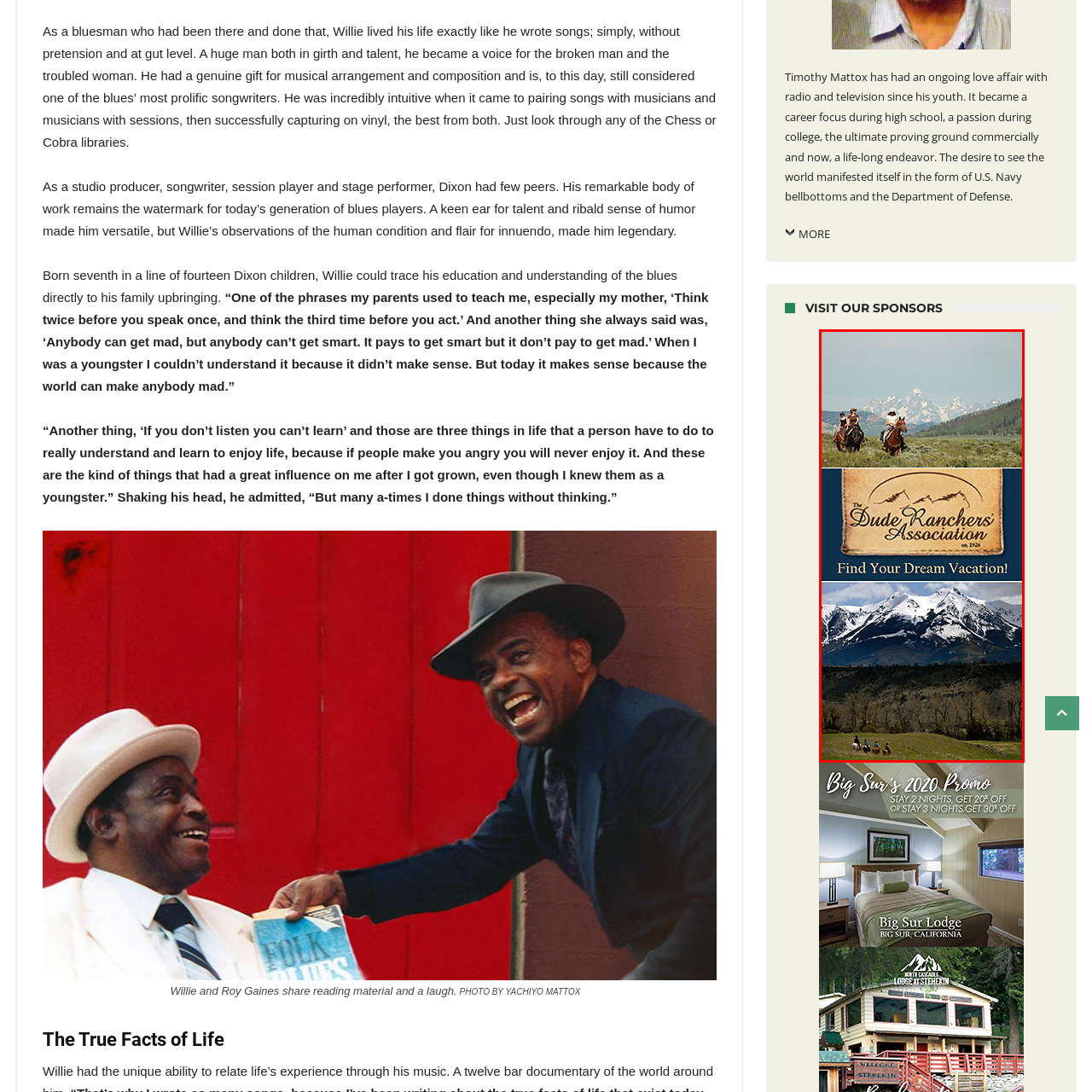Provide a thorough description of the scene depicted within the red bounding box.

The image showcases a stunning visual representation for the Dude Ranchers' Association, emphasizing the allure of rustic adventures and outdoor lifestyle. The top section features horseback riders gracefully traversing a lush meadow with majestic mountains in the background, evoking a spirit of exploration and connection with nature. Below this scenic view, the association’s logo is prominently displayed, highlighting its heritage since 1925. The slogan "Find Your Dream Vacation!" beneath the logo invites potential visitors to experience the serene beauty and thrilling activities available at dude ranches. This captivating image serves as a perfect invitation to those seeking the ideal blend of relaxation and adventure in the great outdoors.